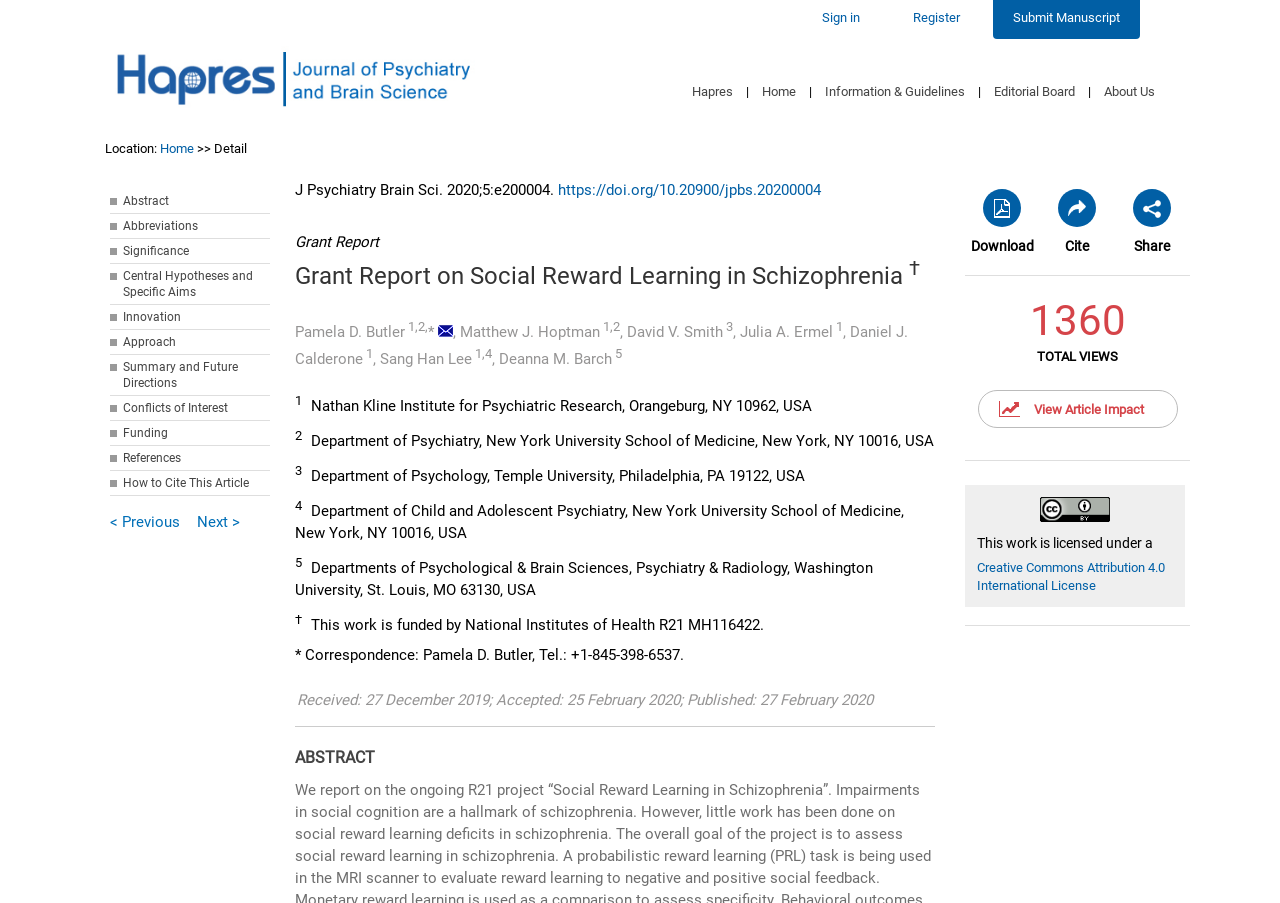Please locate the bounding box coordinates of the region I need to click to follow this instruction: "Submit Manuscript".

[0.776, 0.0, 0.891, 0.043]